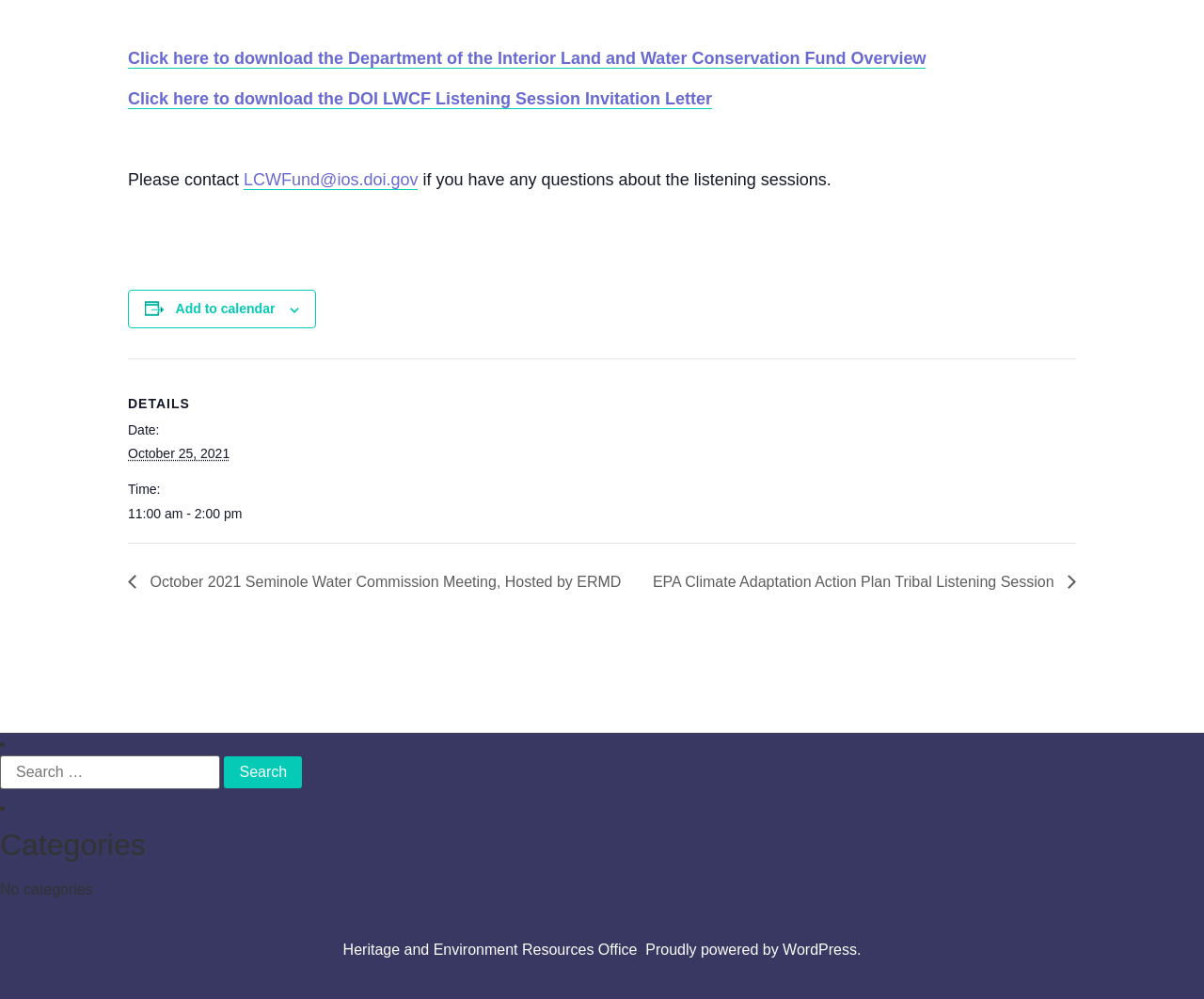Pinpoint the bounding box coordinates of the clickable element to carry out the following instruction: "Add to calendar."

[0.146, 0.302, 0.228, 0.317]